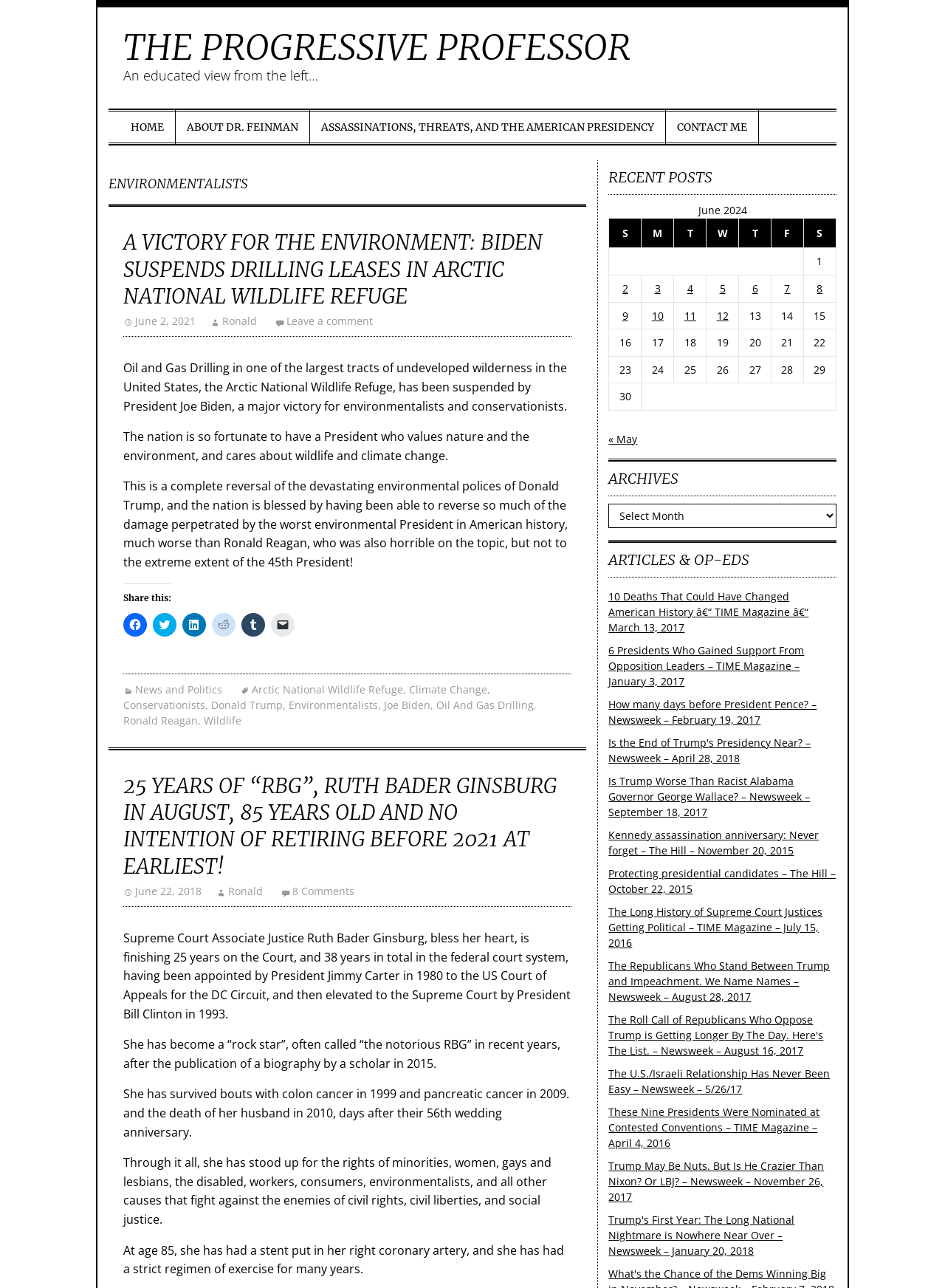Find the bounding box coordinates of the element I should click to carry out the following instruction: "Share this on Facebook".

[0.13, 0.476, 0.155, 0.494]